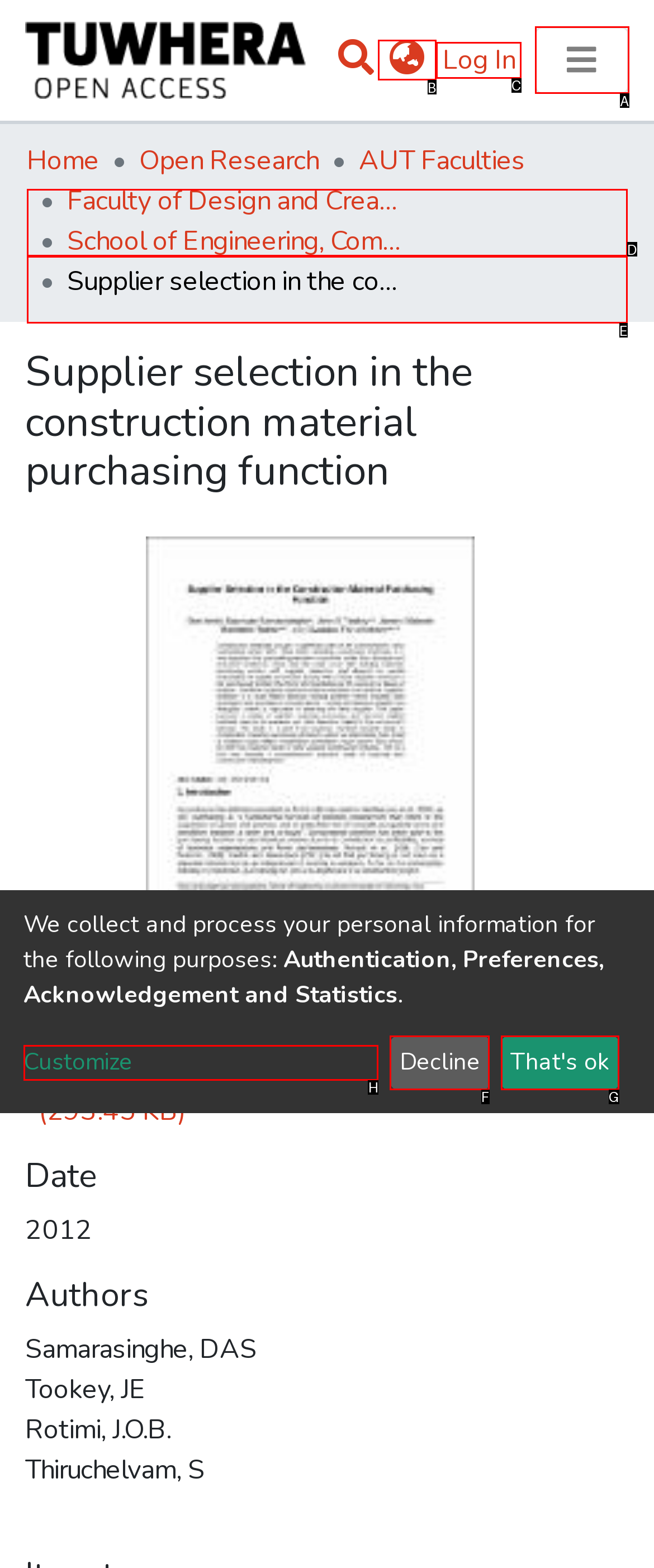Determine the HTML element to click for the instruction: Log in.
Answer with the letter corresponding to the correct choice from the provided options.

C